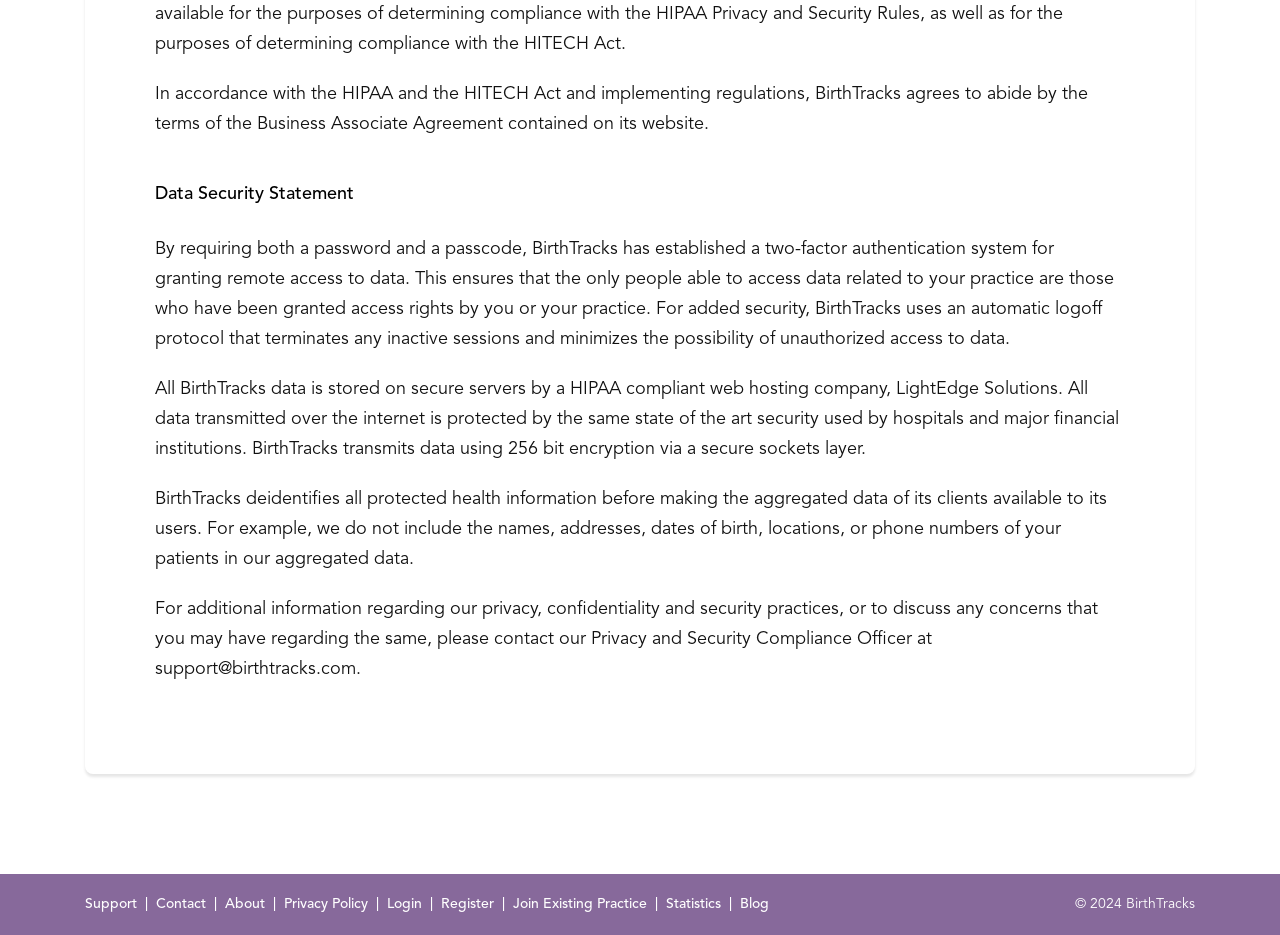What is the purpose of BirthTracks' two-factor authentication system?
Please answer using one word or phrase, based on the screenshot.

Granting remote access to data